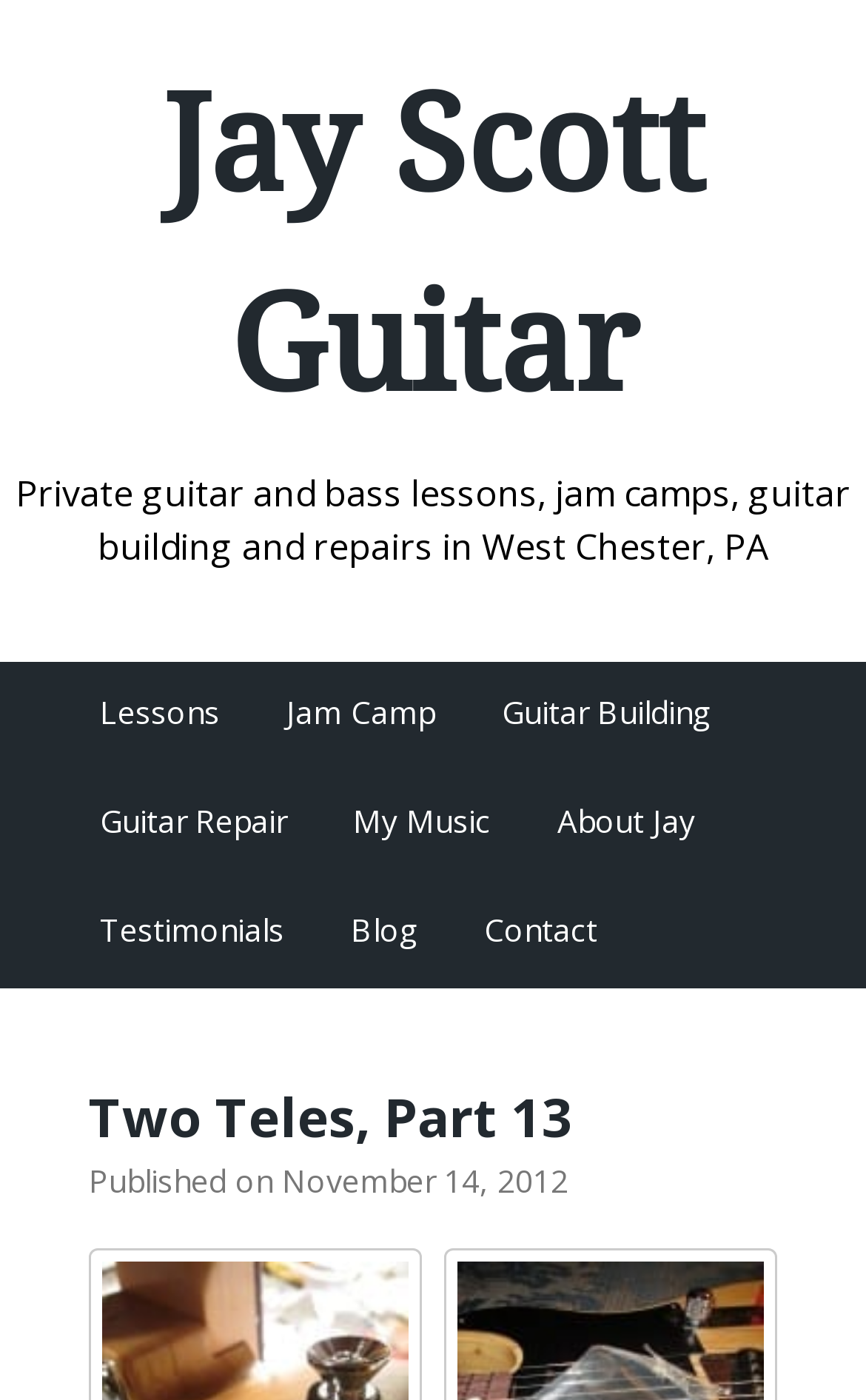How many services are provided?
Using the picture, provide a one-word or short phrase answer.

5